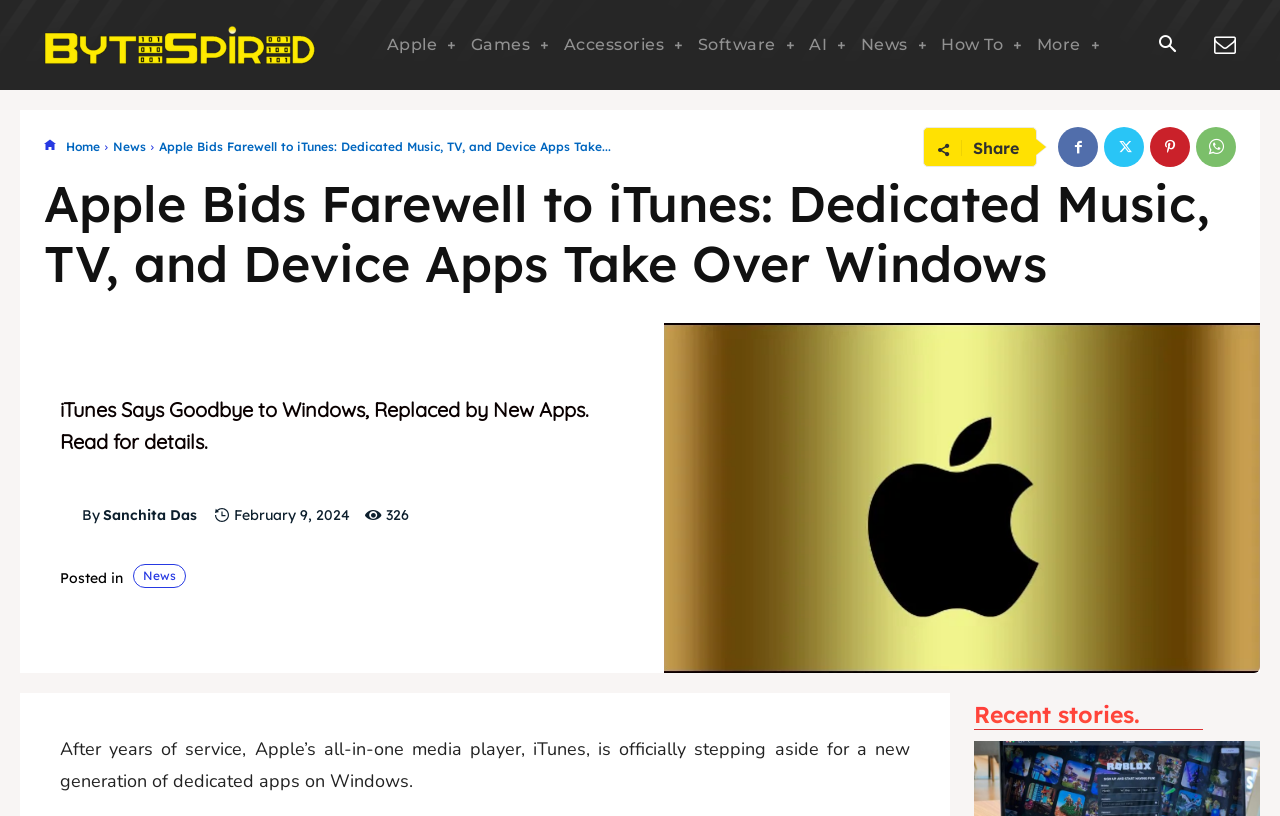What is the date of the article?
Based on the screenshot, answer the question with a single word or phrase.

February 9, 2024